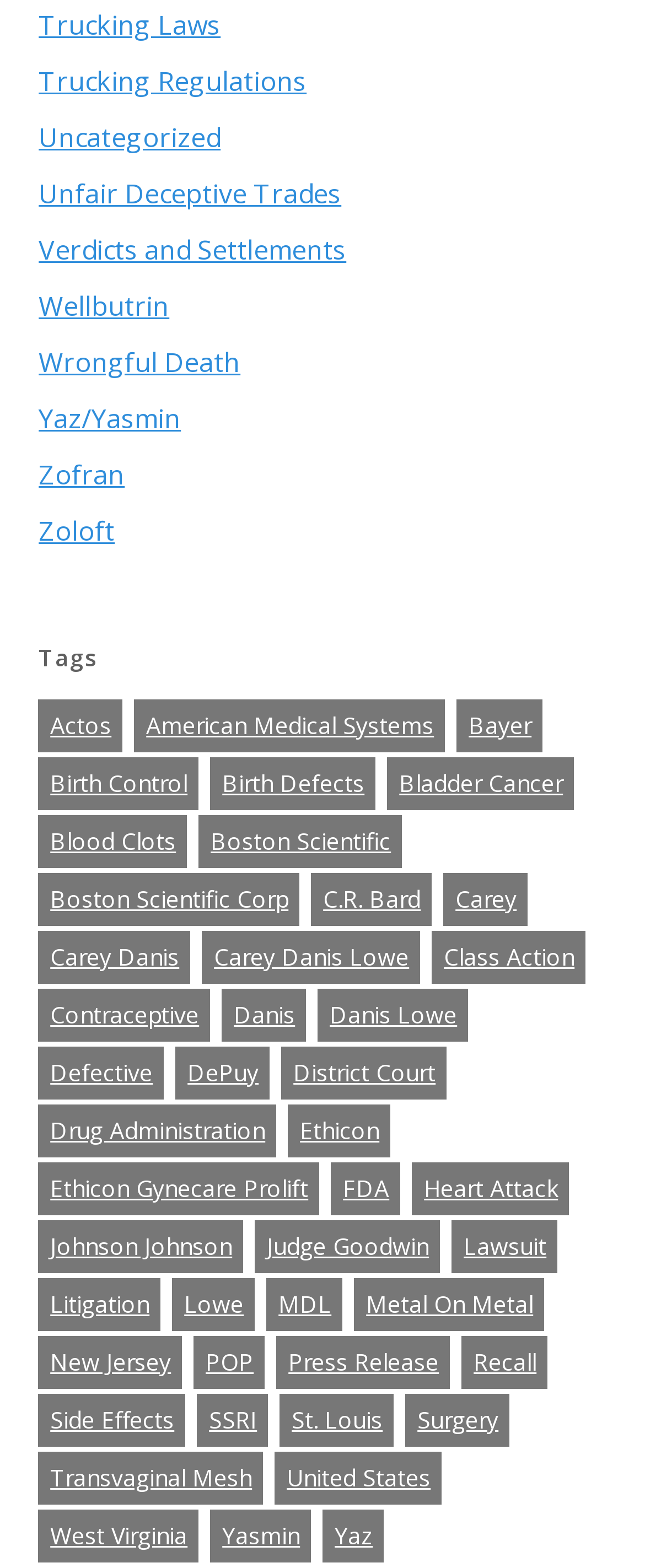Using the element description provided, determine the bounding box coordinates in the format (top-left x, top-left y, bottom-right x, bottom-right y). Ensure that all values are floating point numbers between 0 and 1. Element description: Sign Up

None